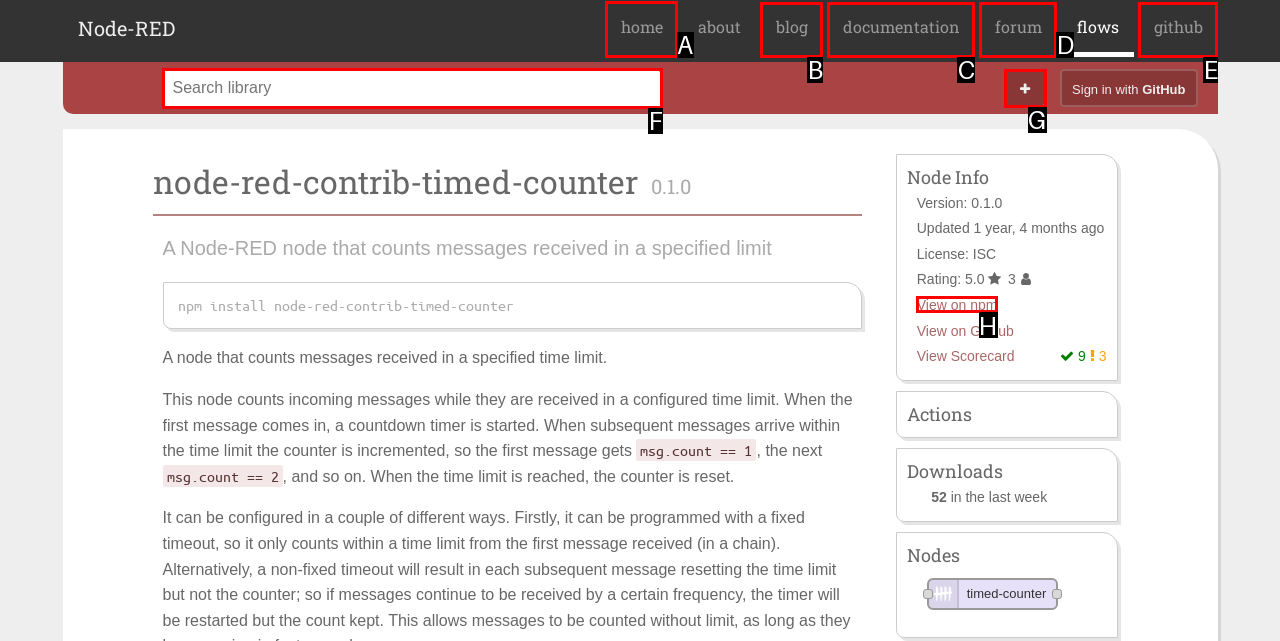To complete the instruction: Go to home page, which HTML element should be clicked?
Respond with the option's letter from the provided choices.

A